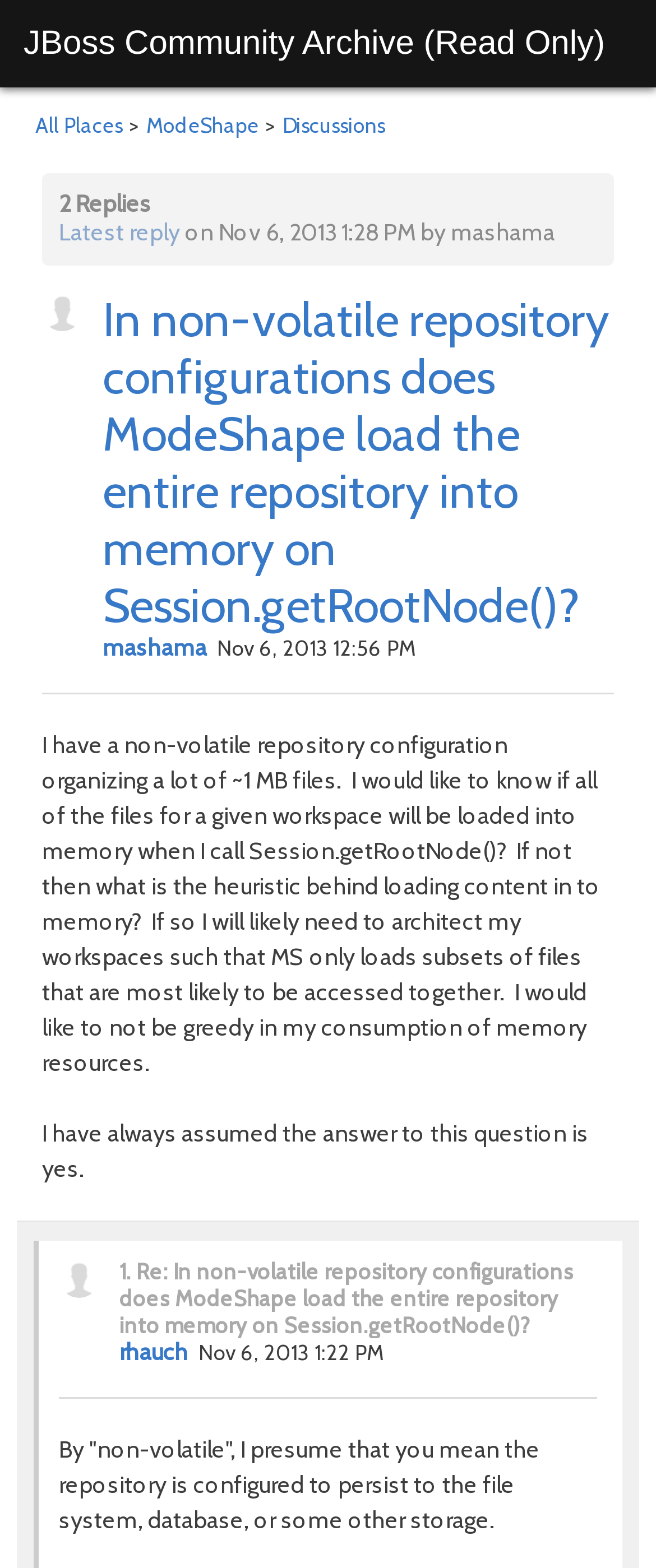Bounding box coordinates are specified in the format (top-left x, top-left y, bottom-right x, bottom-right y). All values are floating point numbers bounded between 0 and 1. Please provide the bounding box coordinate of the region this sentence describes: All Places

[0.051, 0.072, 0.19, 0.088]